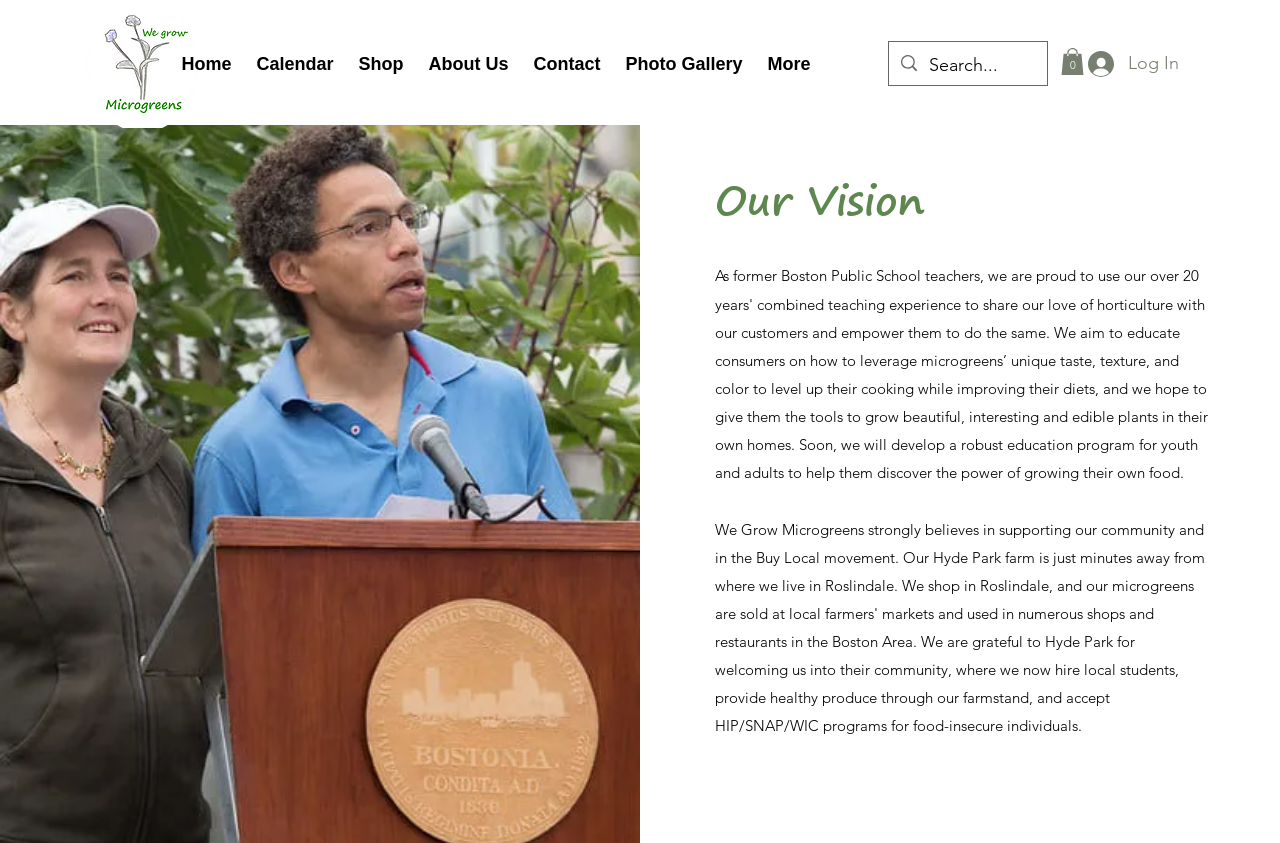Please answer the following question using a single word or phrase: 
What is the call-to-action for the CSA?

Sign up